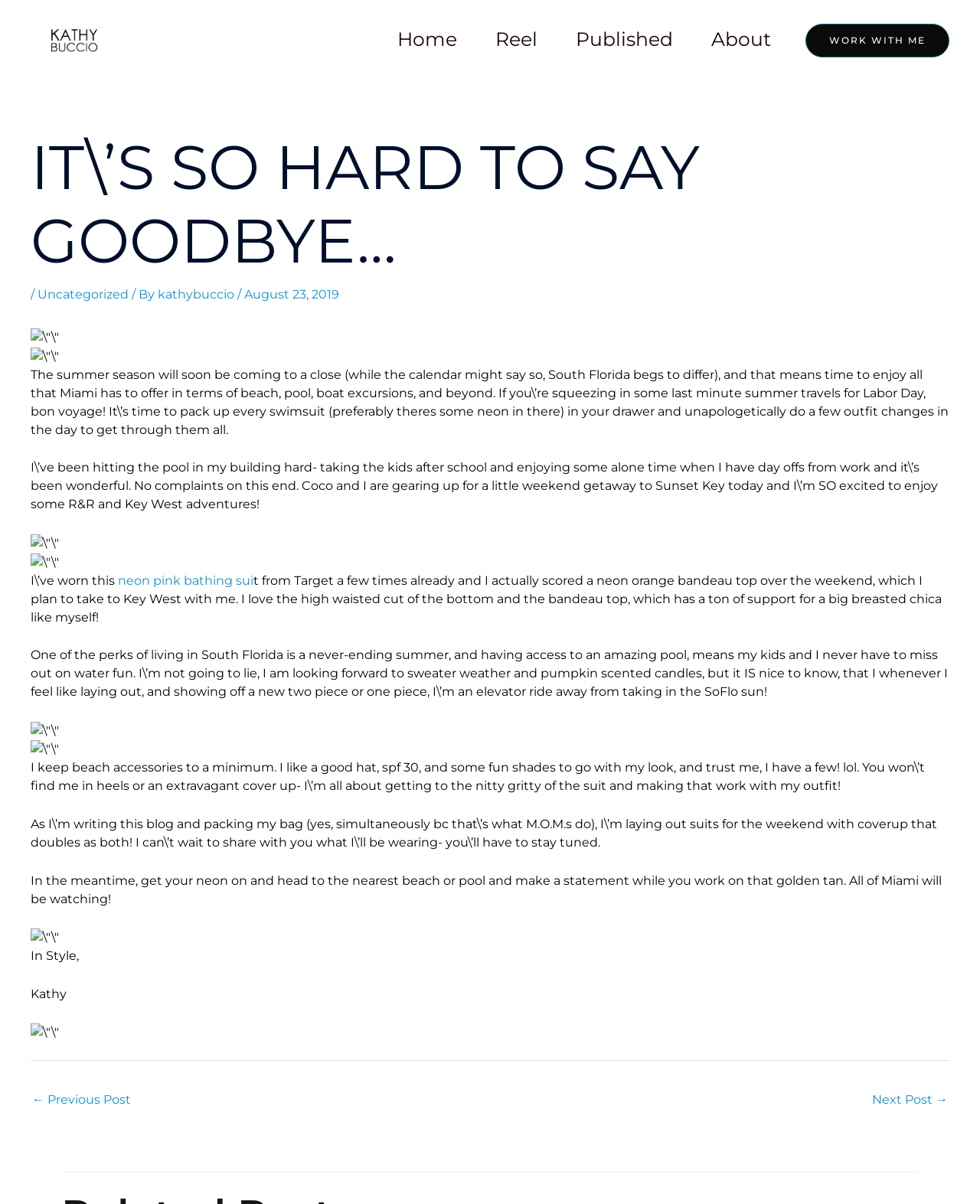What is the author's name?
Please give a detailed answer to the question using the information shown in the image.

The author's name is mentioned at the end of the article, where it says 'In Style, Kathy'.